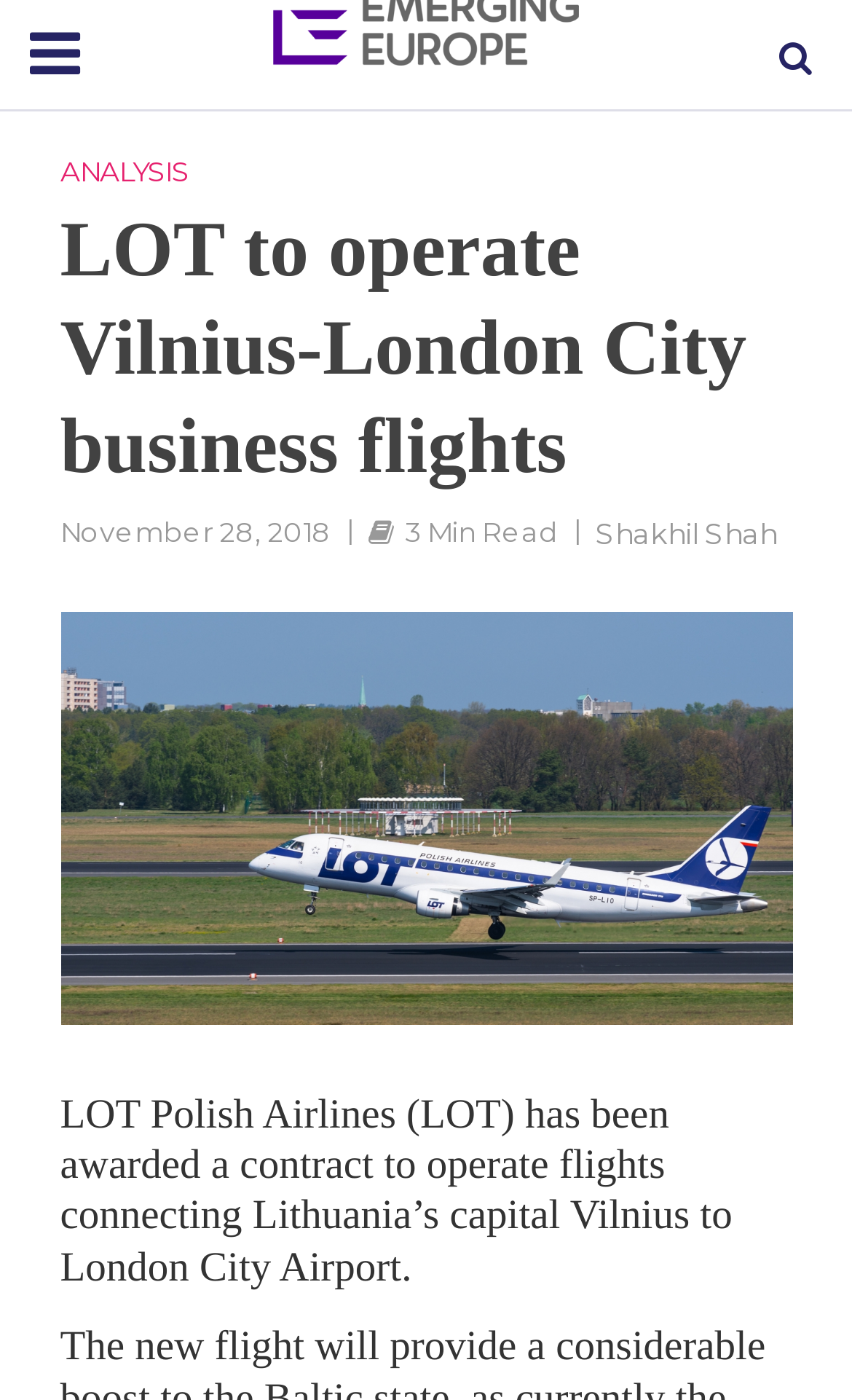Answer the question in a single word or phrase:
What airline has been awarded a contract?

LOT Polish Airlines